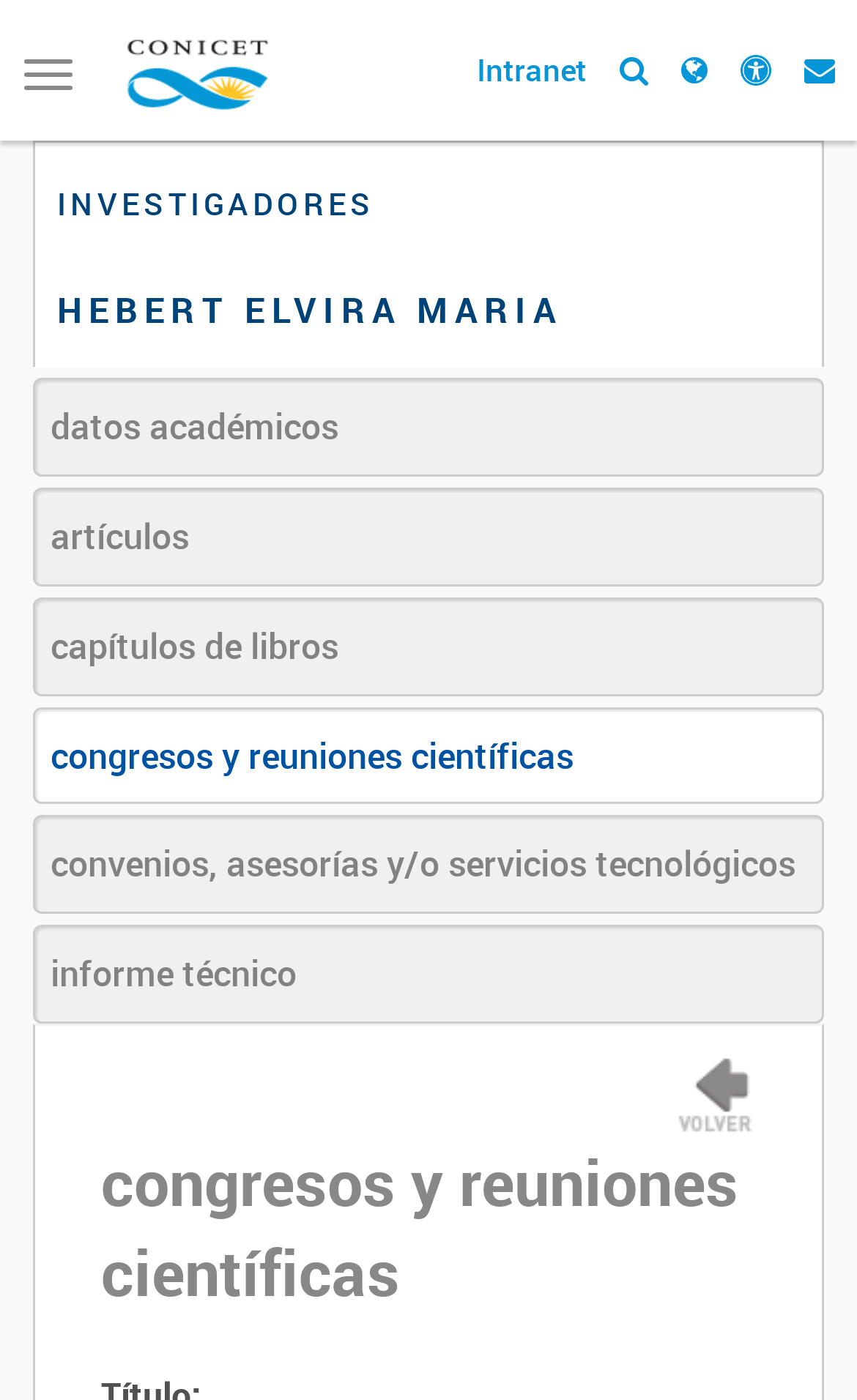What is the category of the link 'congresos y reuniones científicas'?
We need a detailed and exhaustive answer to the question. Please elaborate.

The link 'congresos y reuniones científicas' is located under the category 'INVESTIGADORES' which is a StaticText element at coordinates [0.067, 0.13, 0.437, 0.16].